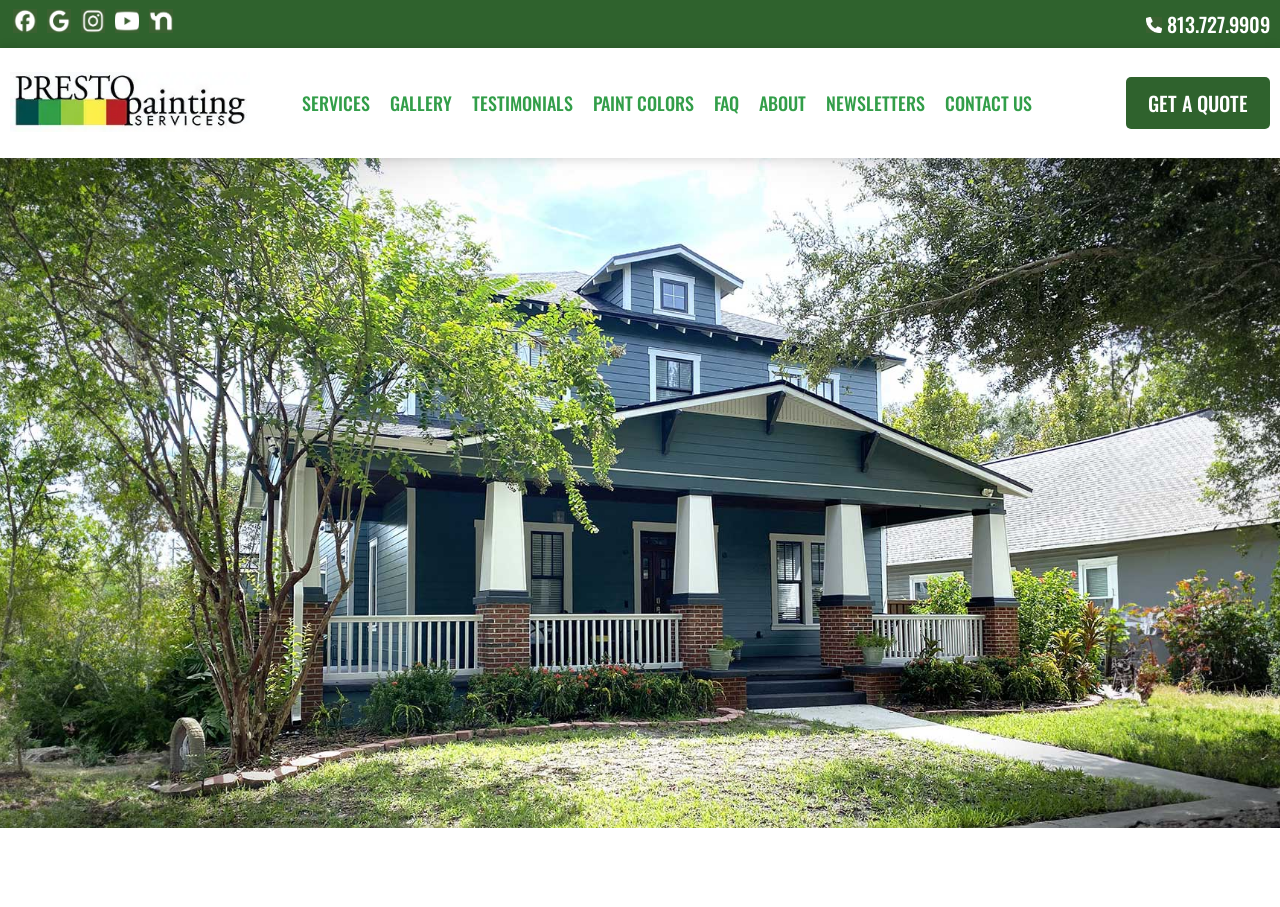Please provide the bounding box coordinates for the UI element as described: "Contact Us". The coordinates must be four floats between 0 and 1, represented as [left, top, right, bottom].

[0.738, 0.103, 0.806, 0.123]